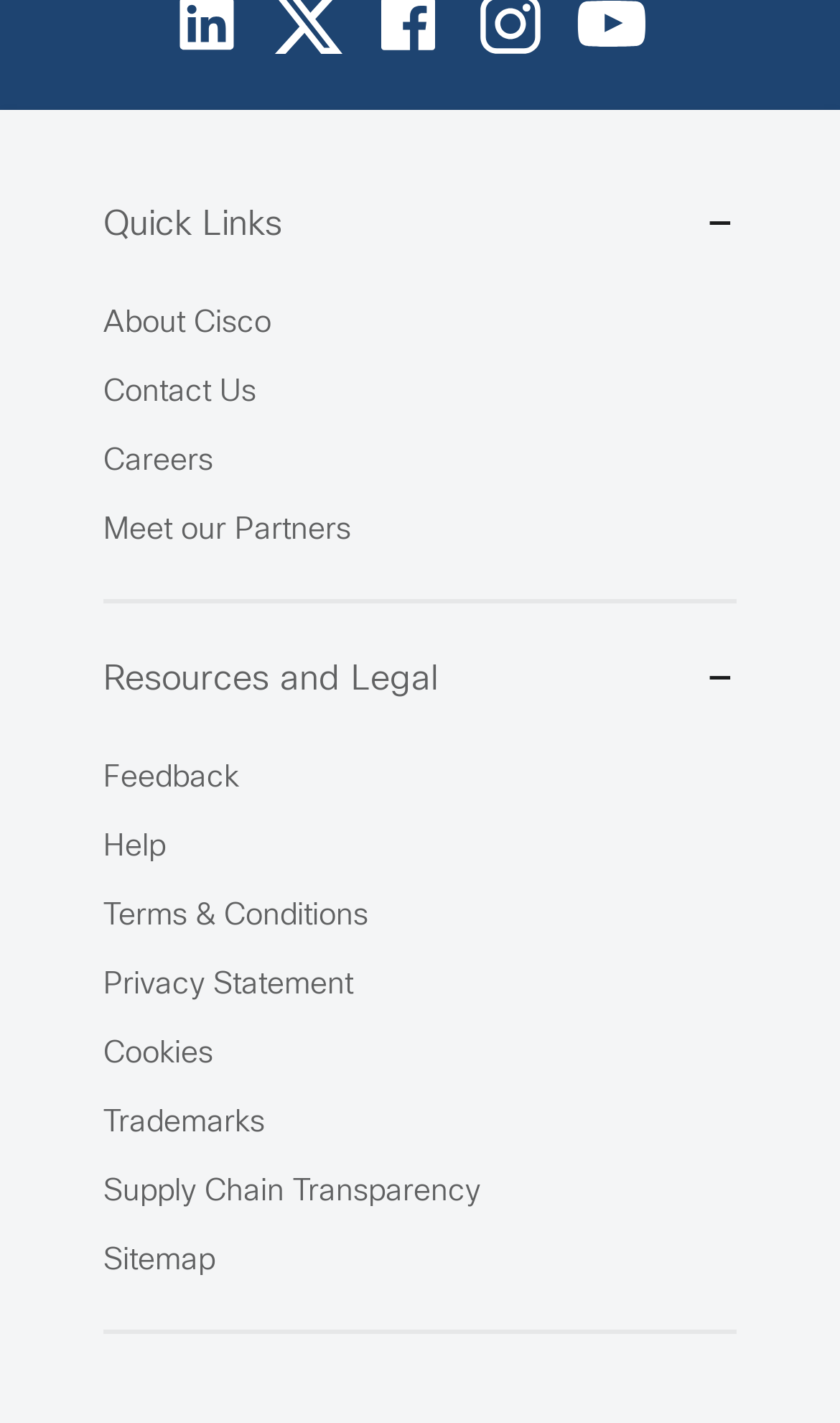What is the first link in the top row?
Look at the image and answer with only one word or phrase.

Link